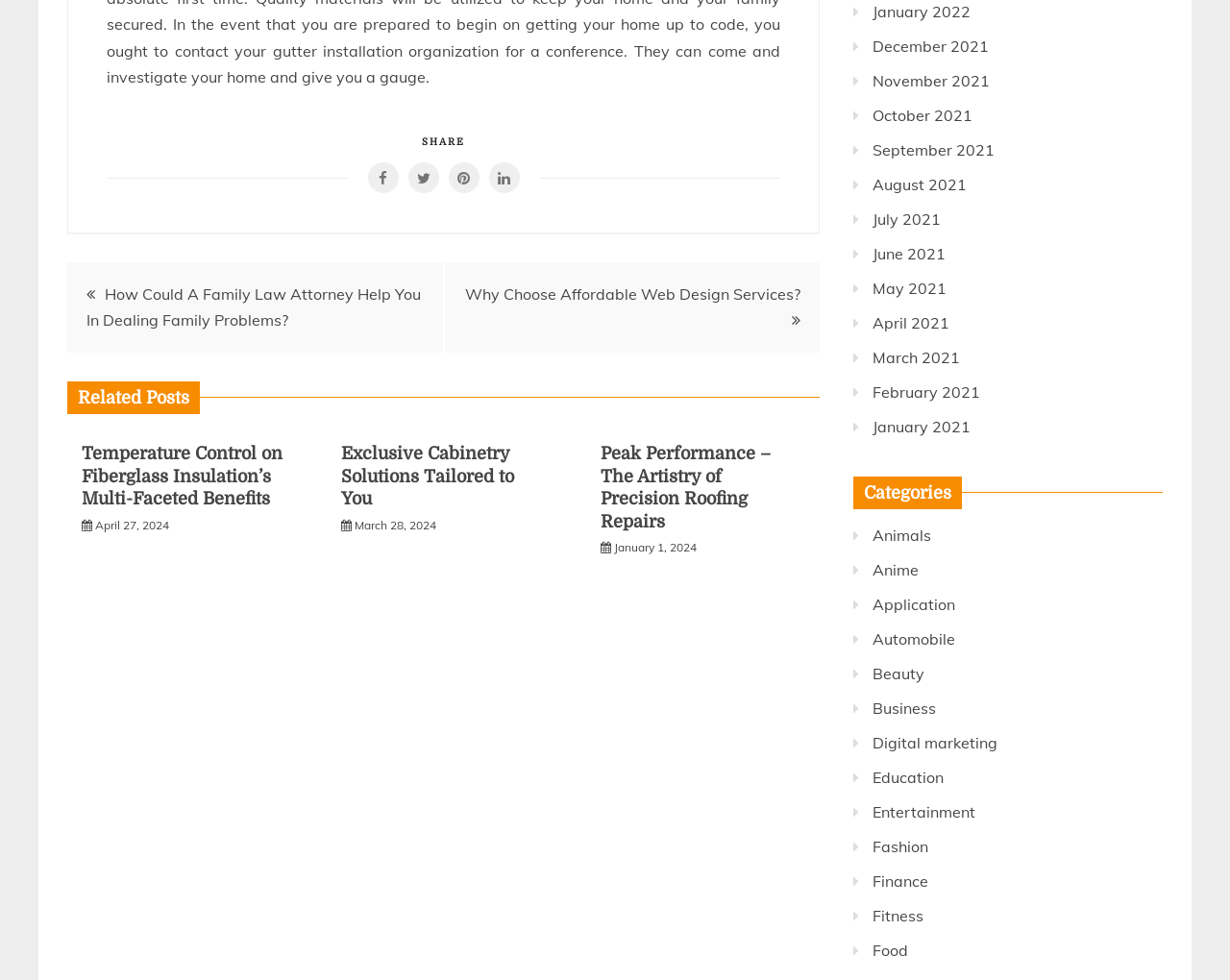Locate the bounding box coordinates of the clickable element to fulfill the following instruction: "Read the article 'Temperature Control on Fiberglass Insulation’s Multi-Faceted Benefits'". Provide the coordinates as four float numbers between 0 and 1 in the format [left, top, right, bottom].

[0.066, 0.452, 0.233, 0.521]